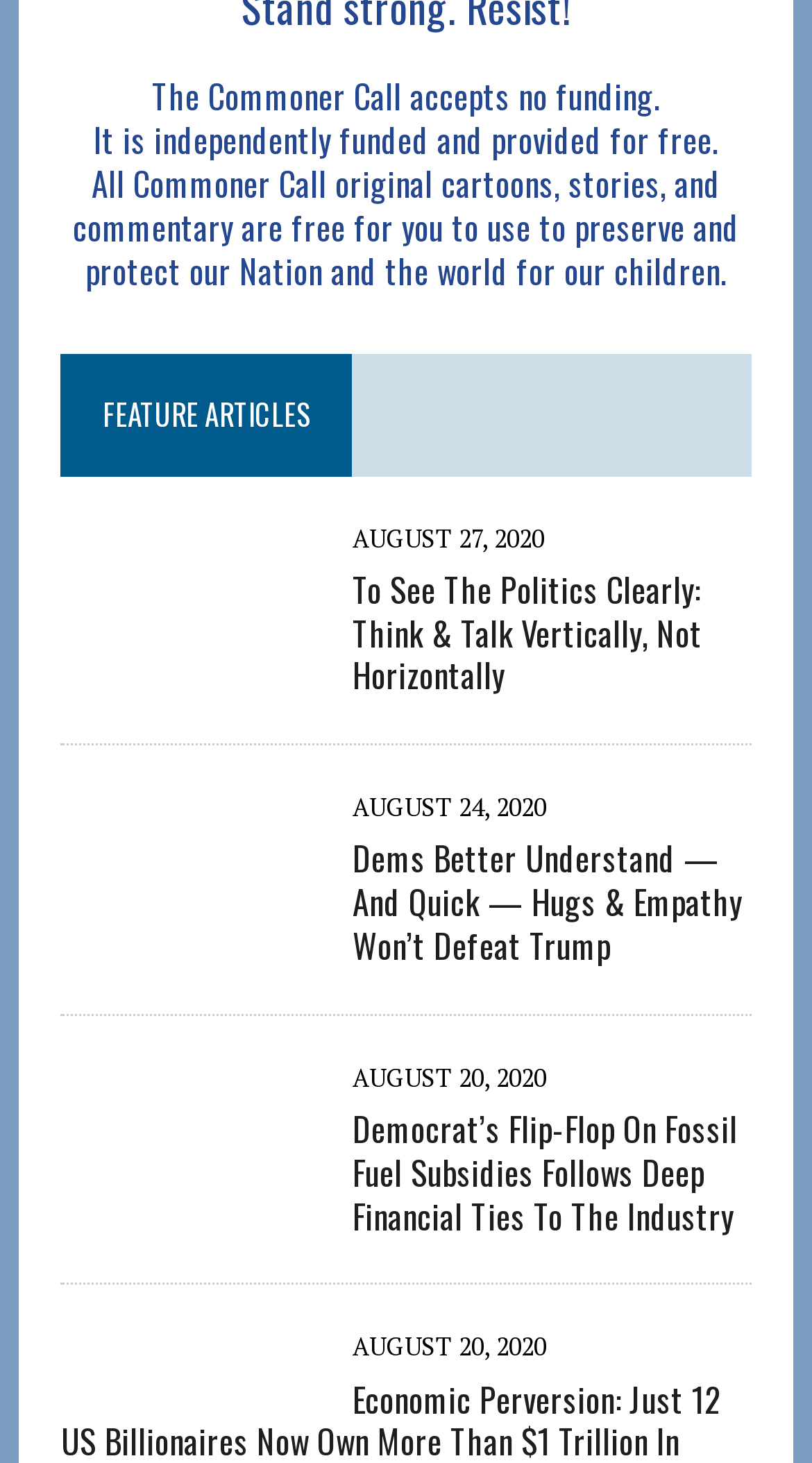Could you determine the bounding box coordinates of the clickable element to complete the instruction: "Read the article 'Democrat’s Flip-Flop On Fossil Fuel Subsidies Follows Deep Financial Ties To The Industry'"? Provide the coordinates as four float numbers between 0 and 1, i.e., [left, top, right, bottom].

[0.075, 0.783, 0.383, 0.814]